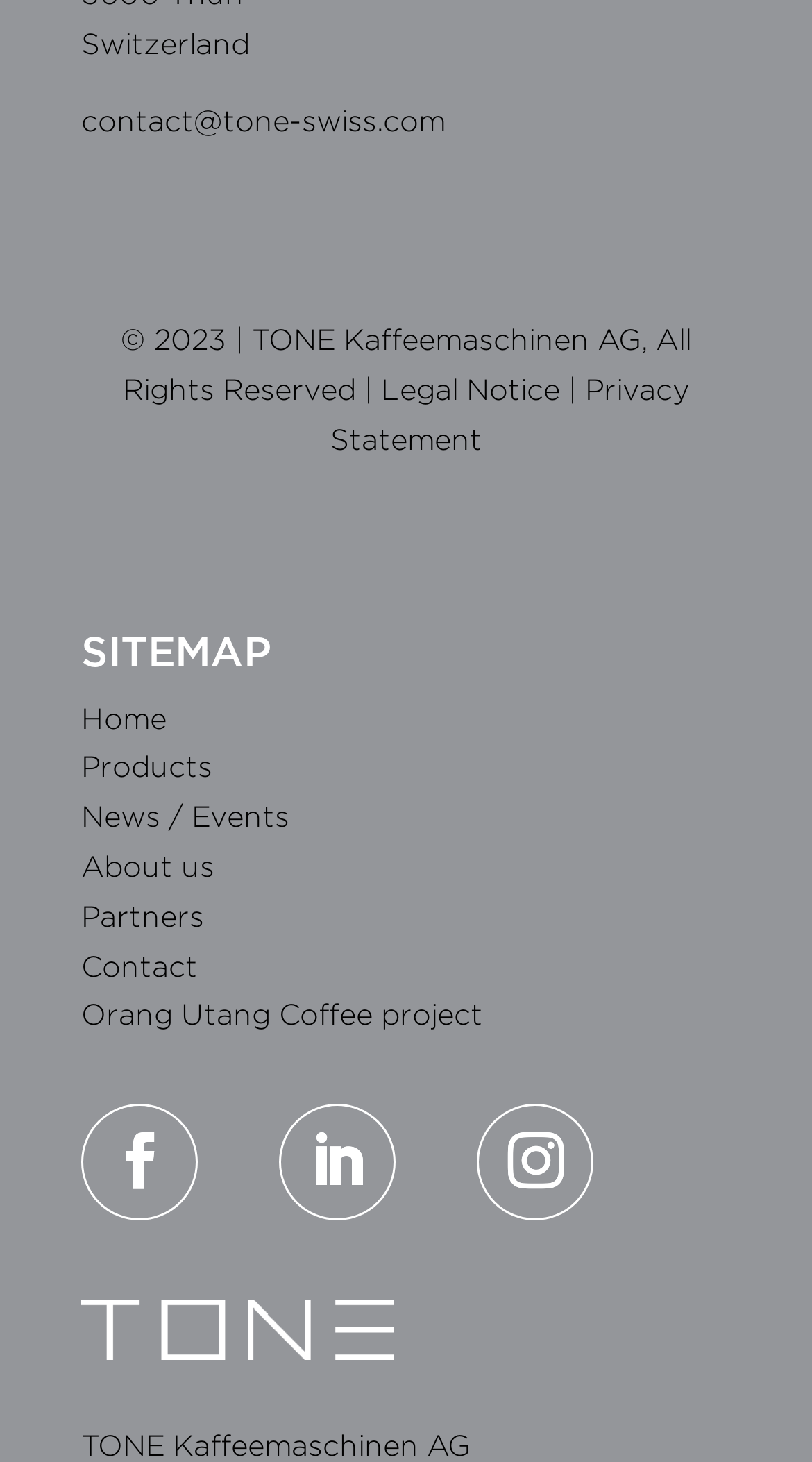What is the copyright year mentioned on the webpage?
Answer the question based on the image using a single word or a brief phrase.

2023